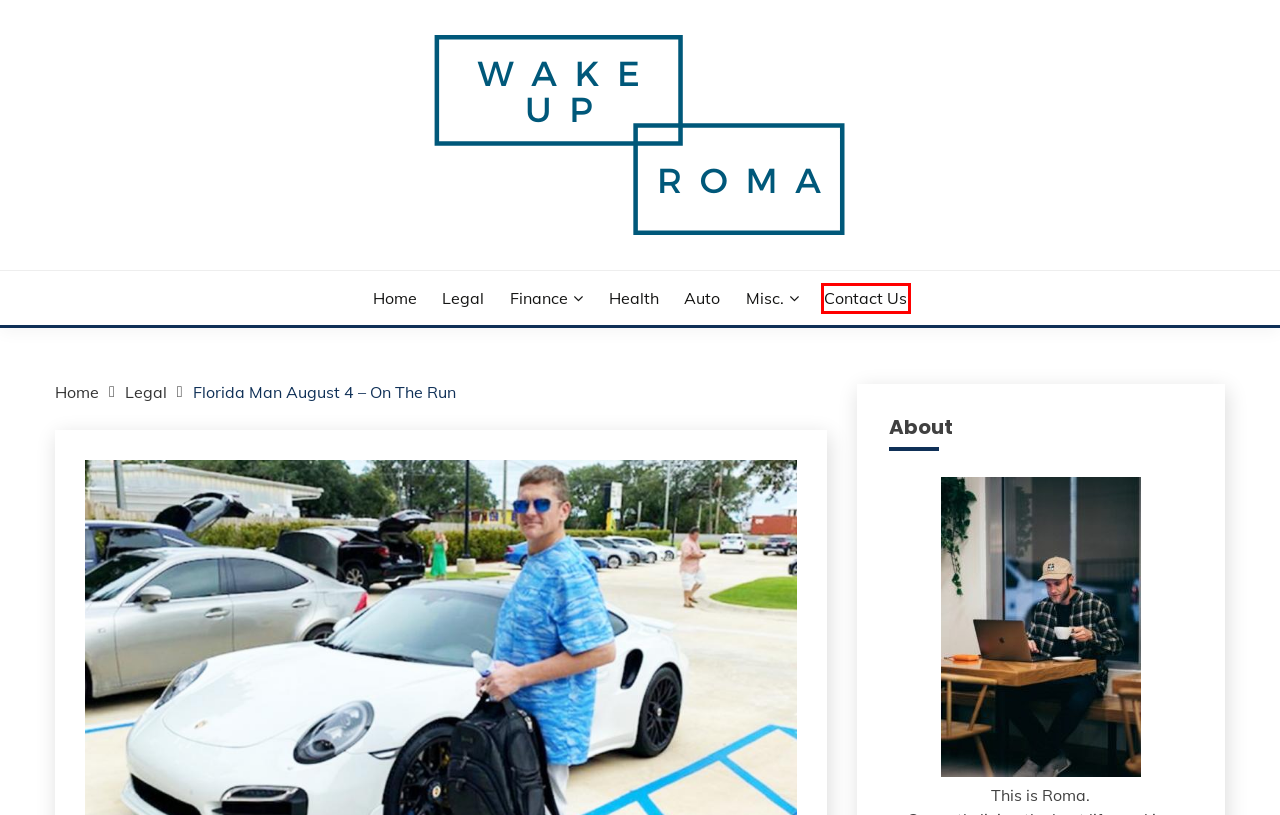Review the webpage screenshot provided, noting the red bounding box around a UI element. Choose the description that best matches the new webpage after clicking the element within the bounding box. The following are the options:
A. Contact Us - Wake Up Roma!
B. Health Archives - Wake Up Roma!
C. Misc. Archives - Wake Up Roma!
D. Legal Archives - Wake Up Roma!
E. Auto Archives - Wake Up Roma!
F. Finance Archives - Wake Up Roma!
G. Florida Man August 7 - Caught On Camera - Wake Up Roma!
H. Wake Up Roma! - Your daily dose of me, Roma.

A